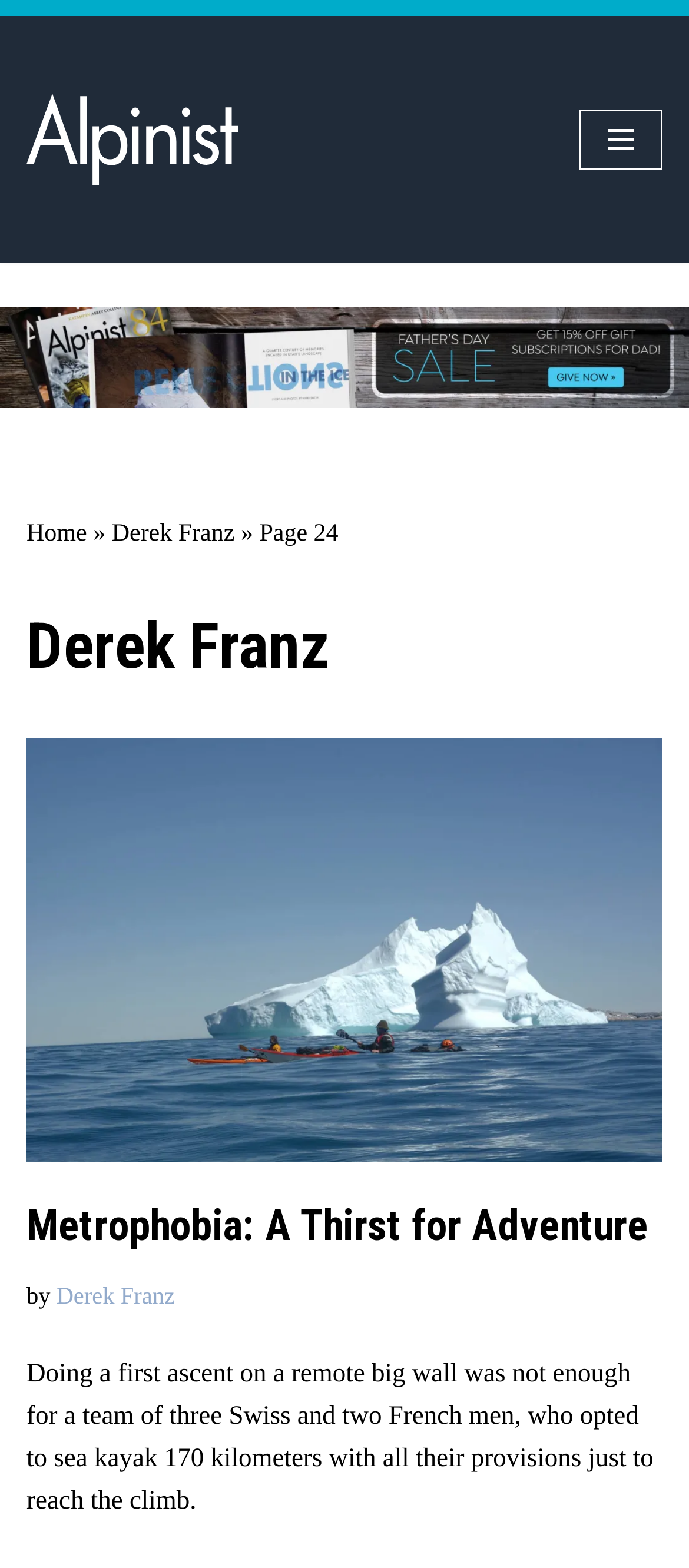Find the bounding box coordinates of the UI element according to this description: "Navigation Menu".

[0.841, 0.07, 0.962, 0.108]